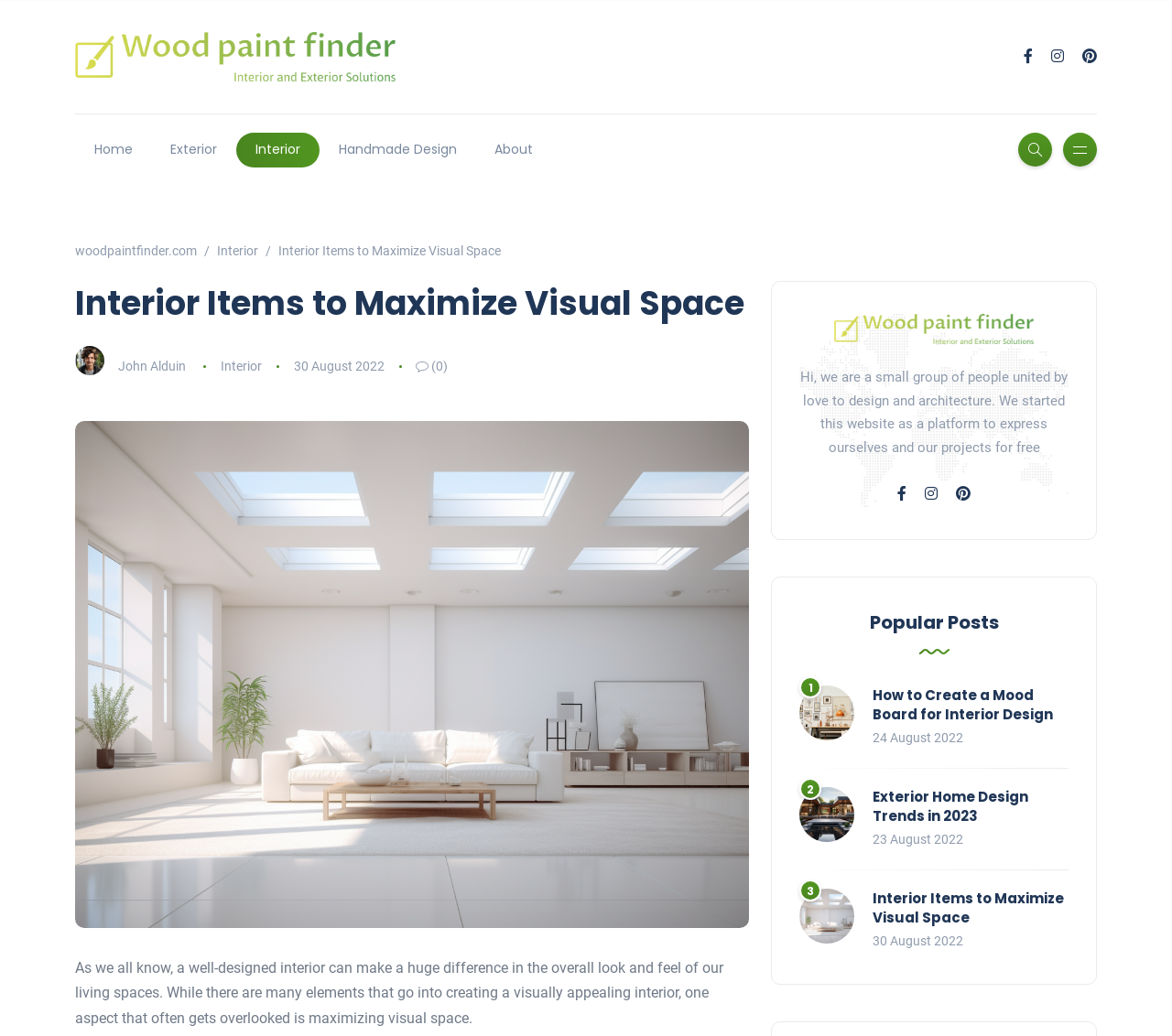Extract the bounding box coordinates for the UI element described by the text: "Interior". The coordinates should be in the form of [left, top, right, bottom] with values between 0 and 1.

[0.185, 0.235, 0.22, 0.249]